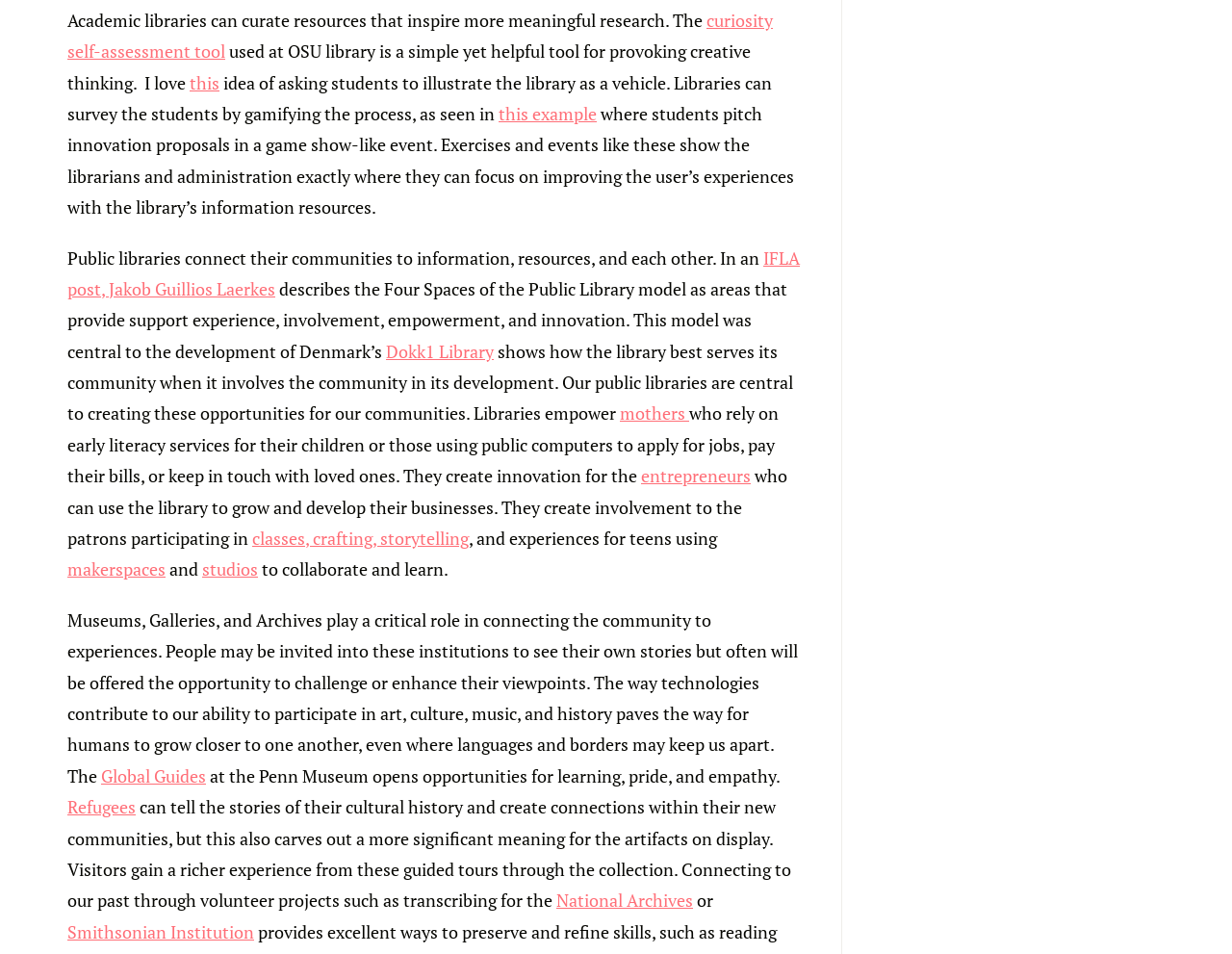Provide a one-word or brief phrase answer to the question:
What can refugees do through the guided tours at the museum?

tell stories of their cultural history